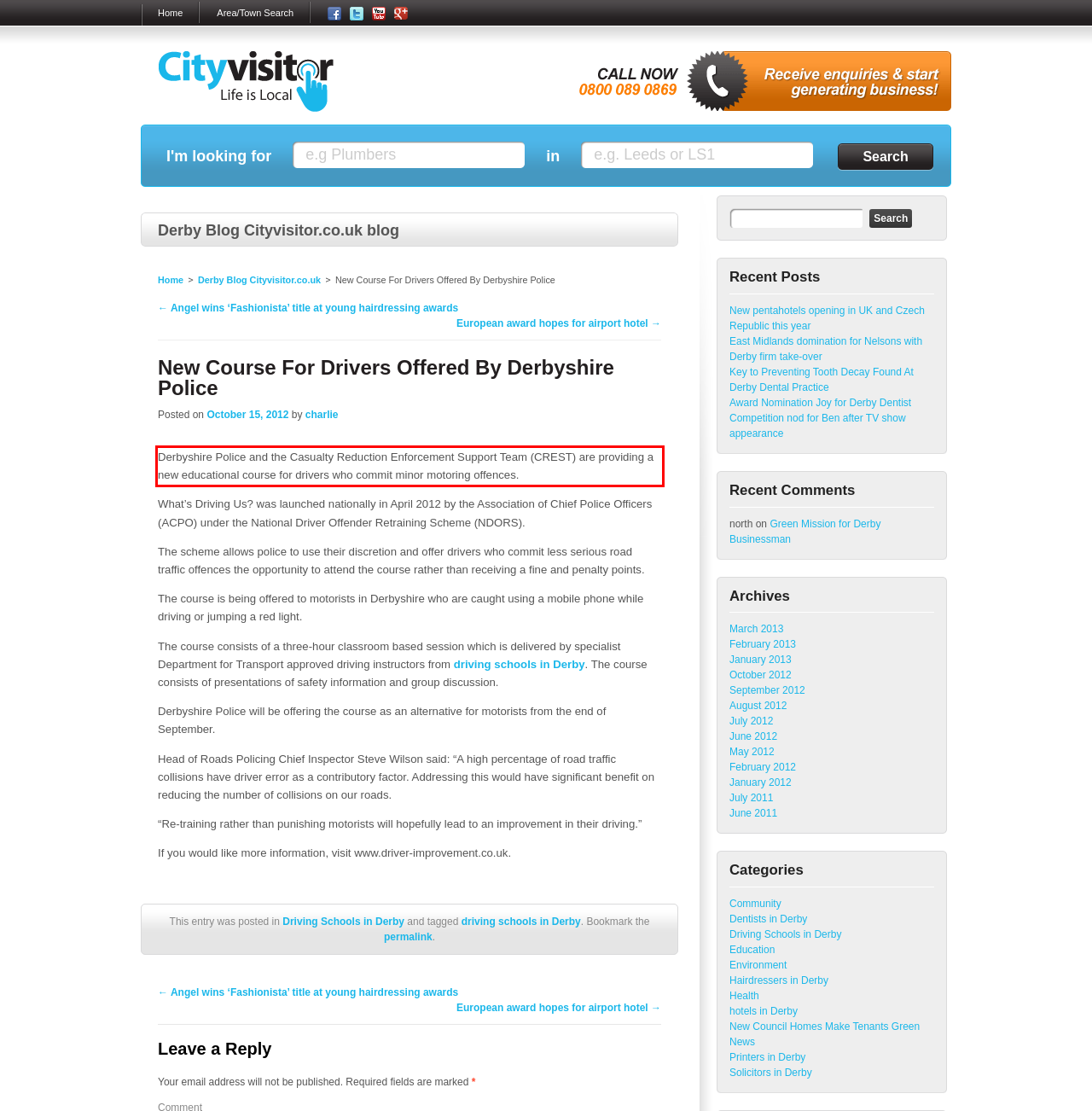With the given screenshot of a webpage, locate the red rectangle bounding box and extract the text content using OCR.

Derbyshire Police and the Casualty Reduction Enforcement Support Team (CREST) are providing a new educational course for drivers who commit minor motoring offences.